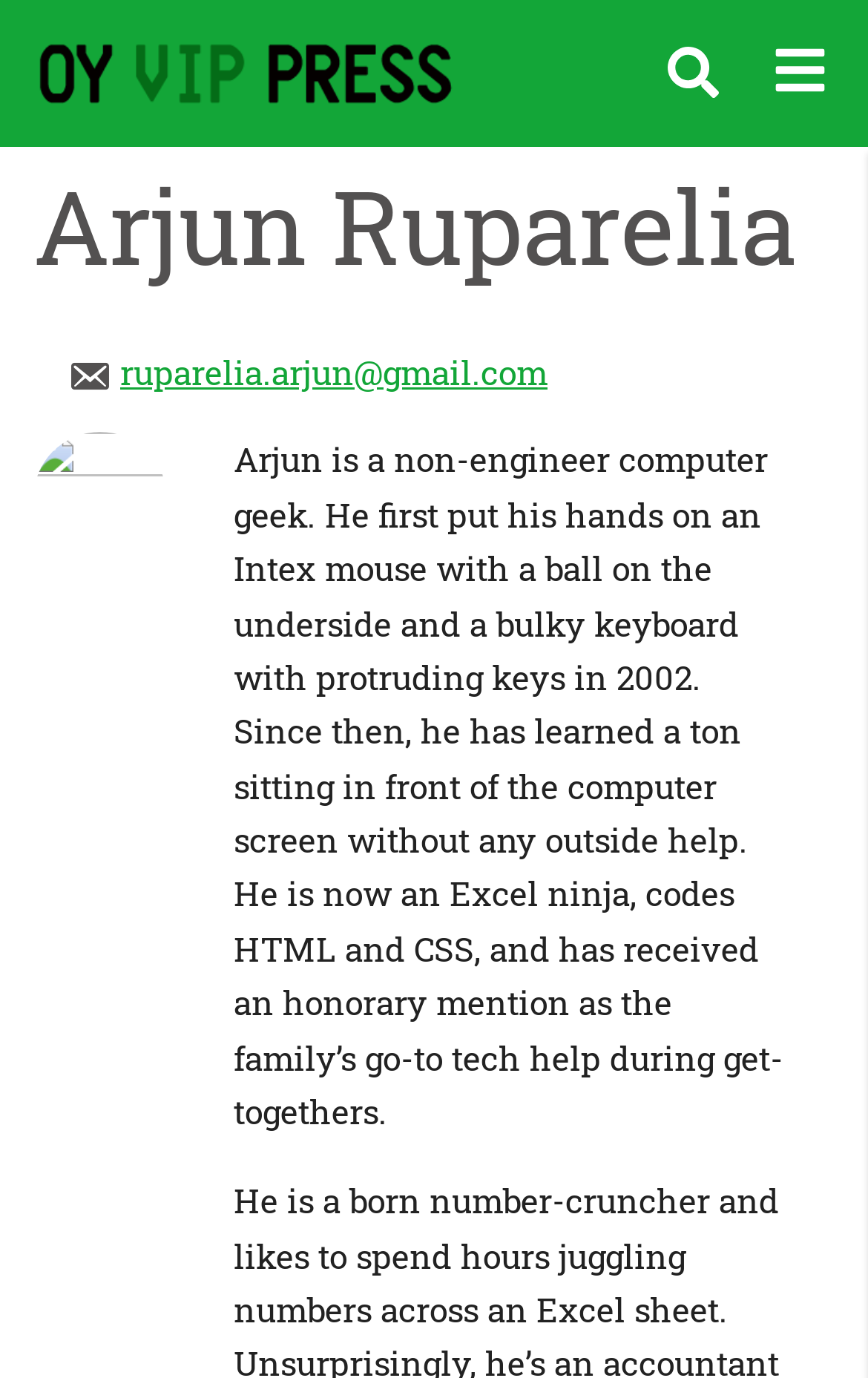Provide the bounding box coordinates of the HTML element described by the text: "Menu". The coordinates should be in the format [left, top, right, bottom] with values between 0 and 1.

None